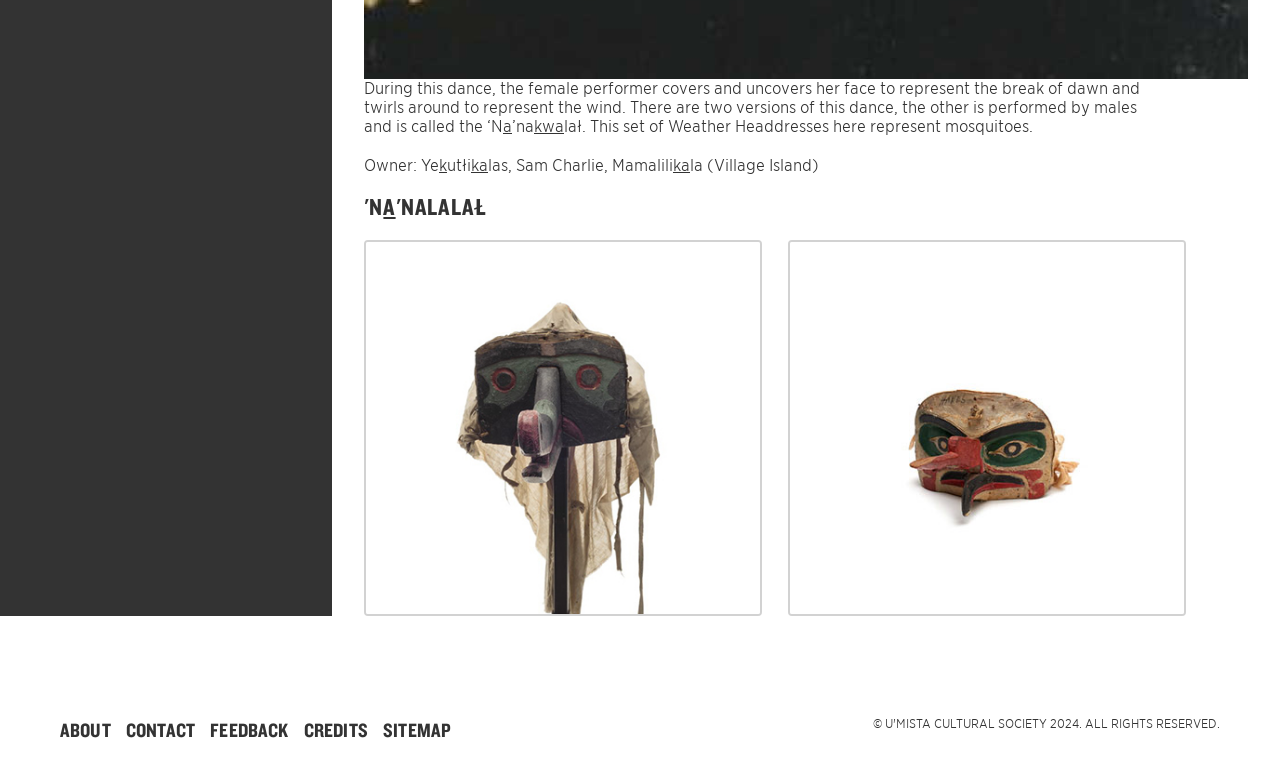Find the bounding box coordinates for the element that must be clicked to complete the instruction: "Read the description of 'NA'NALALAŁ". The coordinates should be four float numbers between 0 and 1, indicated as [left, top, right, bottom].

[0.284, 0.254, 0.998, 0.285]